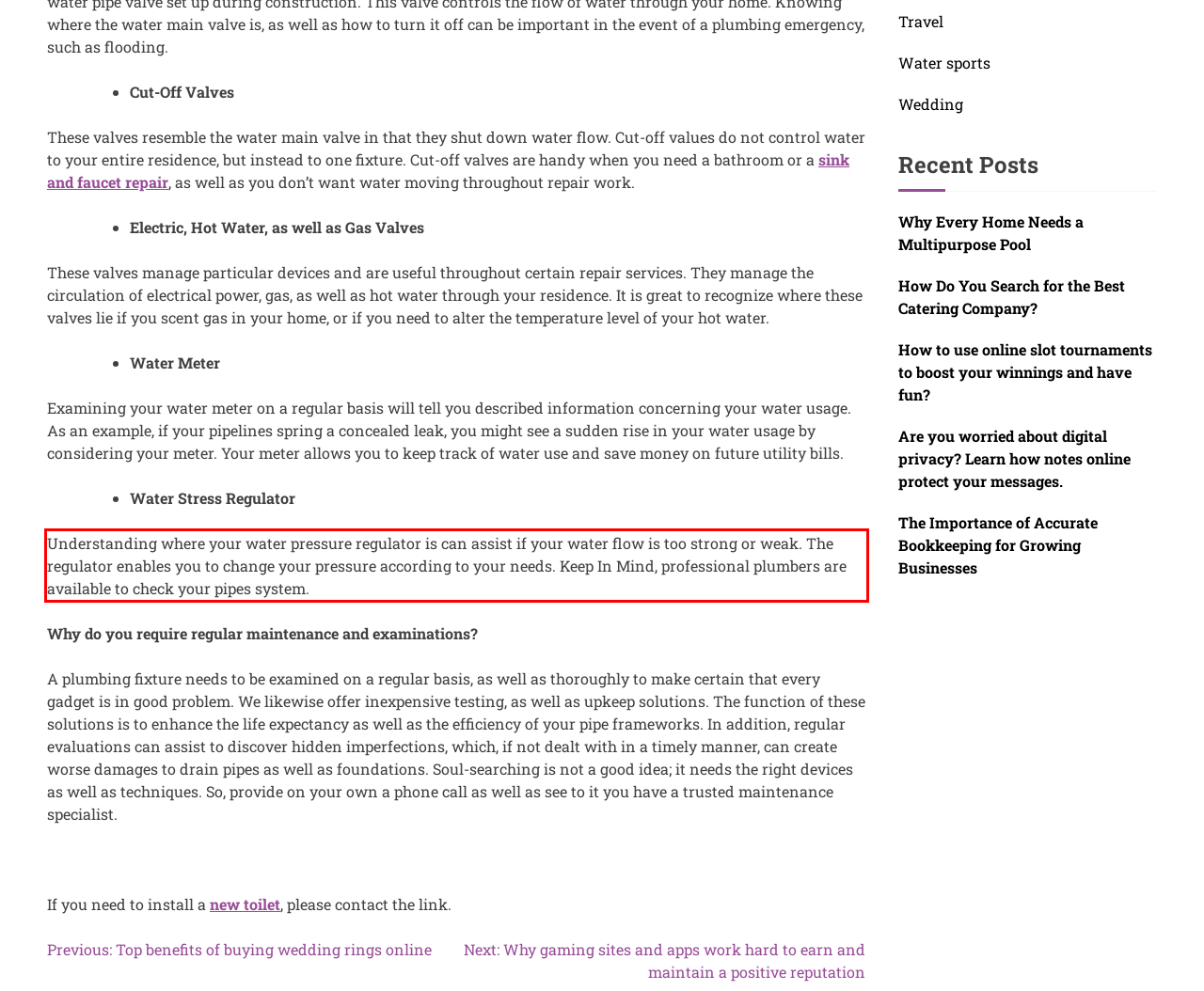Look at the webpage screenshot and recognize the text inside the red bounding box.

Understanding where your water pressure regulator is can assist if your water flow is too strong or weak. The regulator enables you to change your pressure according to your needs. Keep In Mind, professional plumbers are available to check your pipes system.